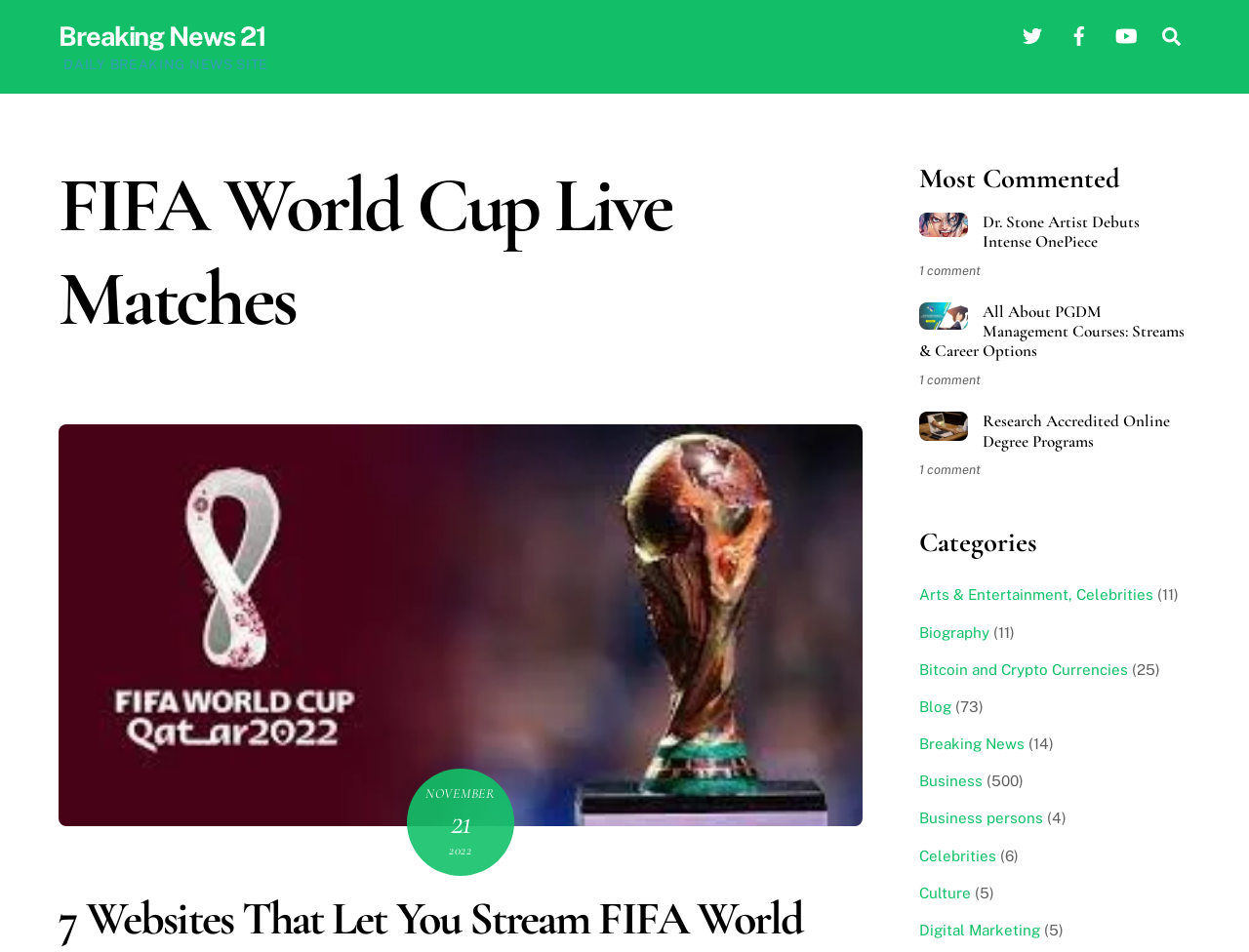Extract the main heading text from the webpage.

FIFA World Cup Live Matches